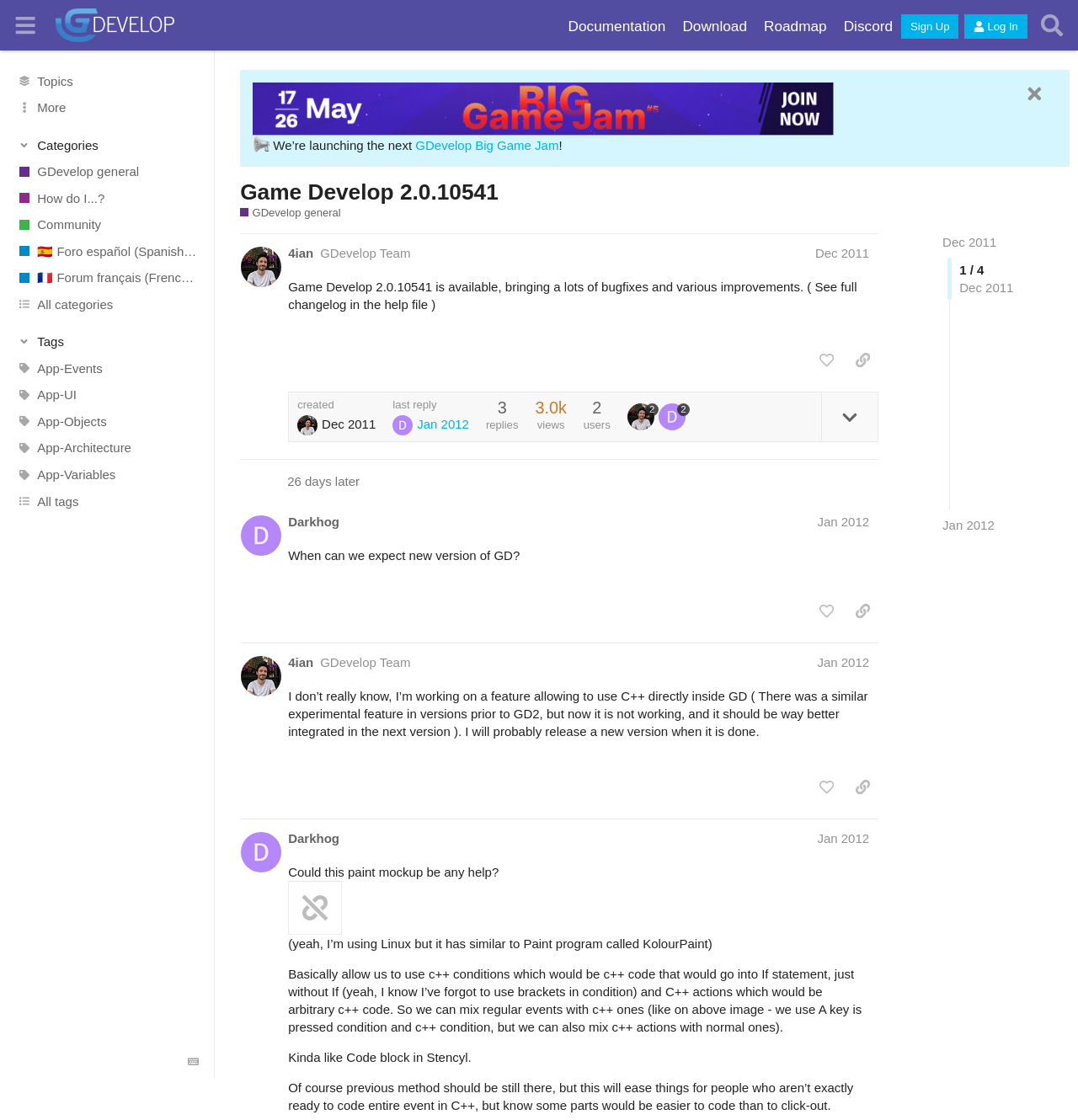Please locate the bounding box coordinates of the element that needs to be clicked to achieve the following instruction: "Read the announcement about Game Develop 2.0.10541". The coordinates should be four float numbers between 0 and 1, i.e., [left, top, right, bottom].

[0.267, 0.25, 0.795, 0.278]